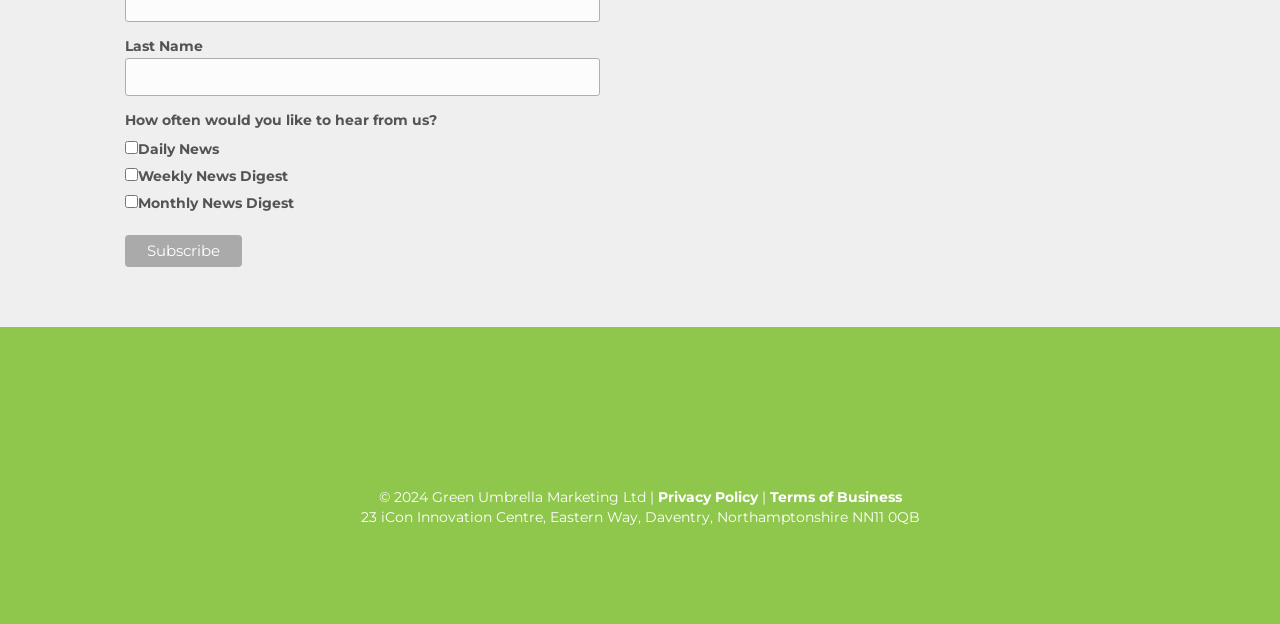Identify the bounding box coordinates of the HTML element based on this description: "Terms of Business".

[0.598, 0.782, 0.704, 0.811]